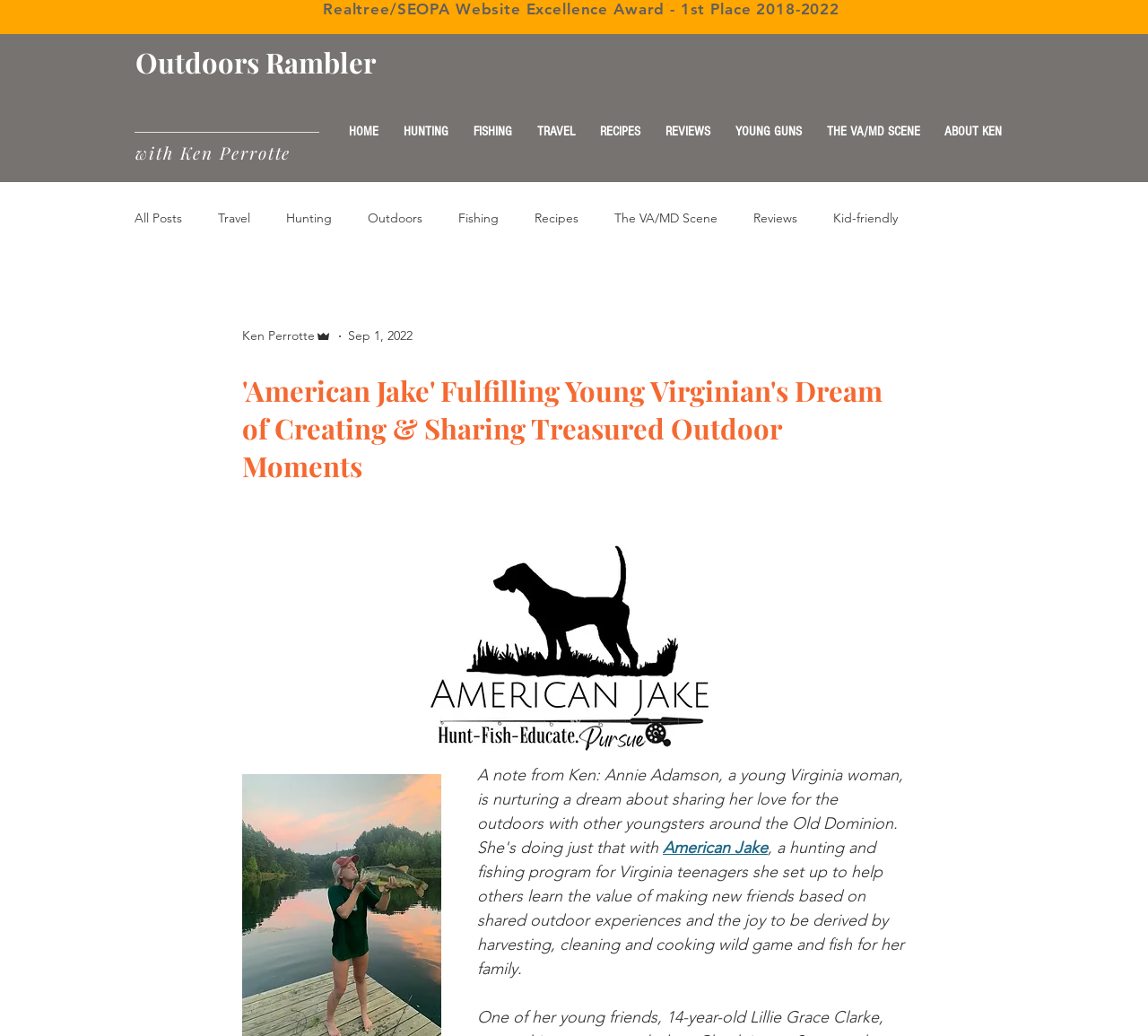What is the purpose of the 'American Jake' program?
Based on the image, answer the question with as much detail as possible.

I found the answer by reading the text that describes the program, which is located below the main heading of the webpage. The text mentions that the program is set up to help others learn the value of making new friends based on shared outdoor experiences.